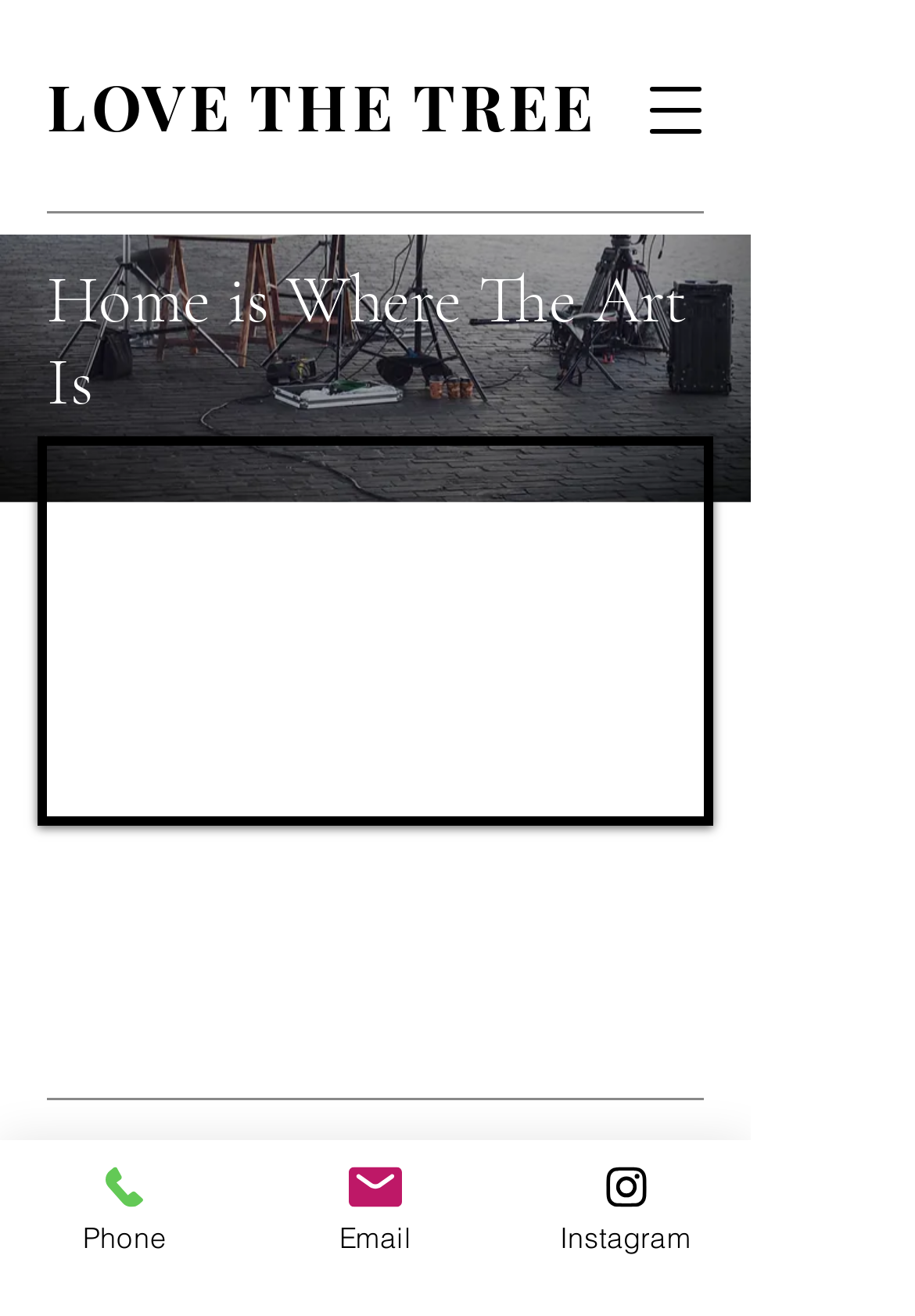Give a short answer using one word or phrase for the question:
What is the title of the TV show mentioned on the webpage?

Home Is Where The Art Is